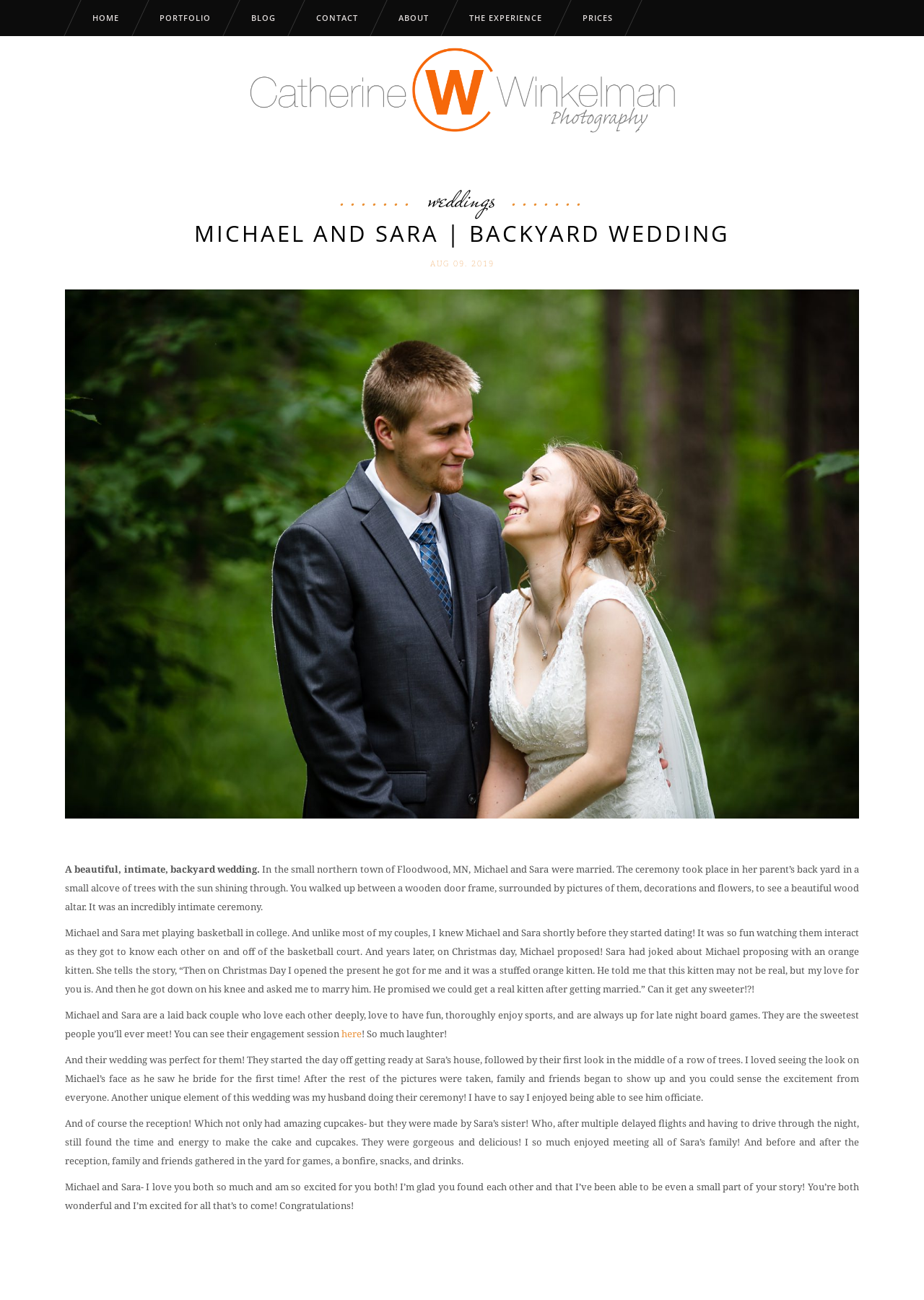Please identify the bounding box coordinates of the area I need to click to accomplish the following instruction: "Visit the ABOUT page".

[0.409, 0.0, 0.486, 0.028]